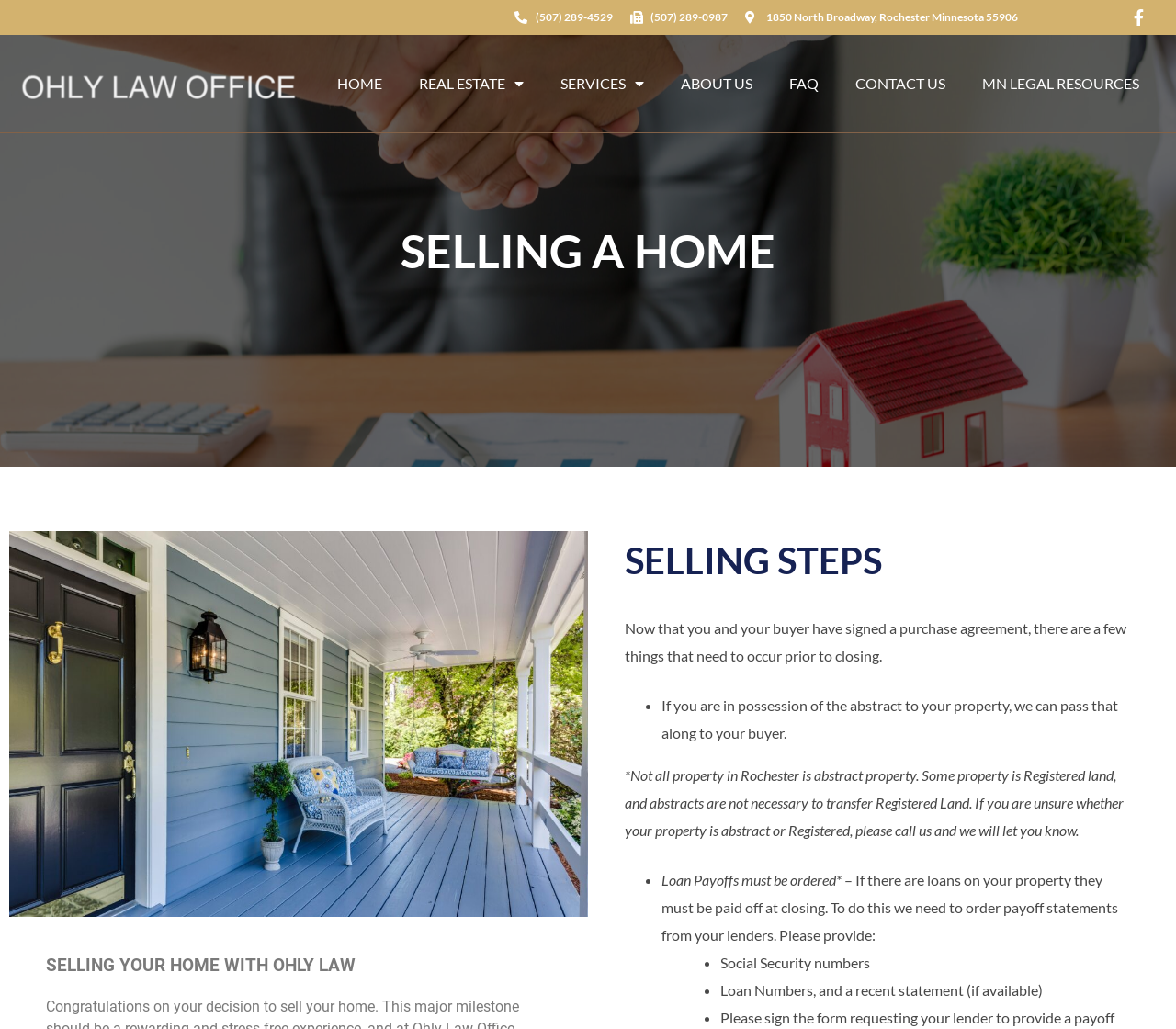Find the bounding box coordinates of the clickable element required to execute the following instruction: "Contact us for more information". Provide the coordinates as four float numbers between 0 and 1, i.e., [left, top, right, bottom].

[0.712, 0.061, 0.82, 0.102]